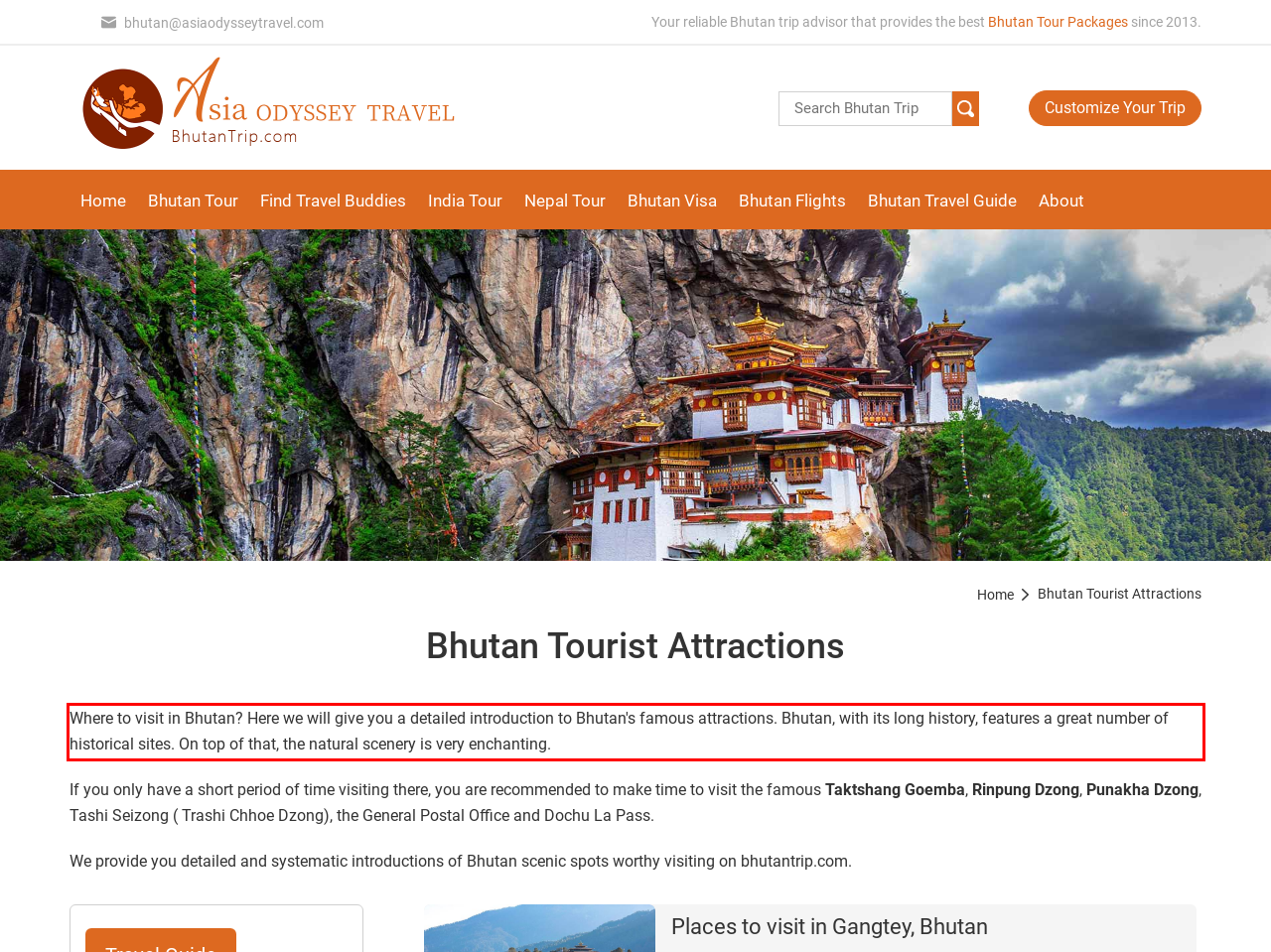Please examine the webpage screenshot containing a red bounding box and use OCR to recognize and output the text inside the red bounding box.

Where to visit in Bhutan? Here we will give you a detailed introduction to Bhutan's famous attractions. Bhutan, with its long history, features a great number of historical sites. On top of that, the natural scenery is very enchanting.